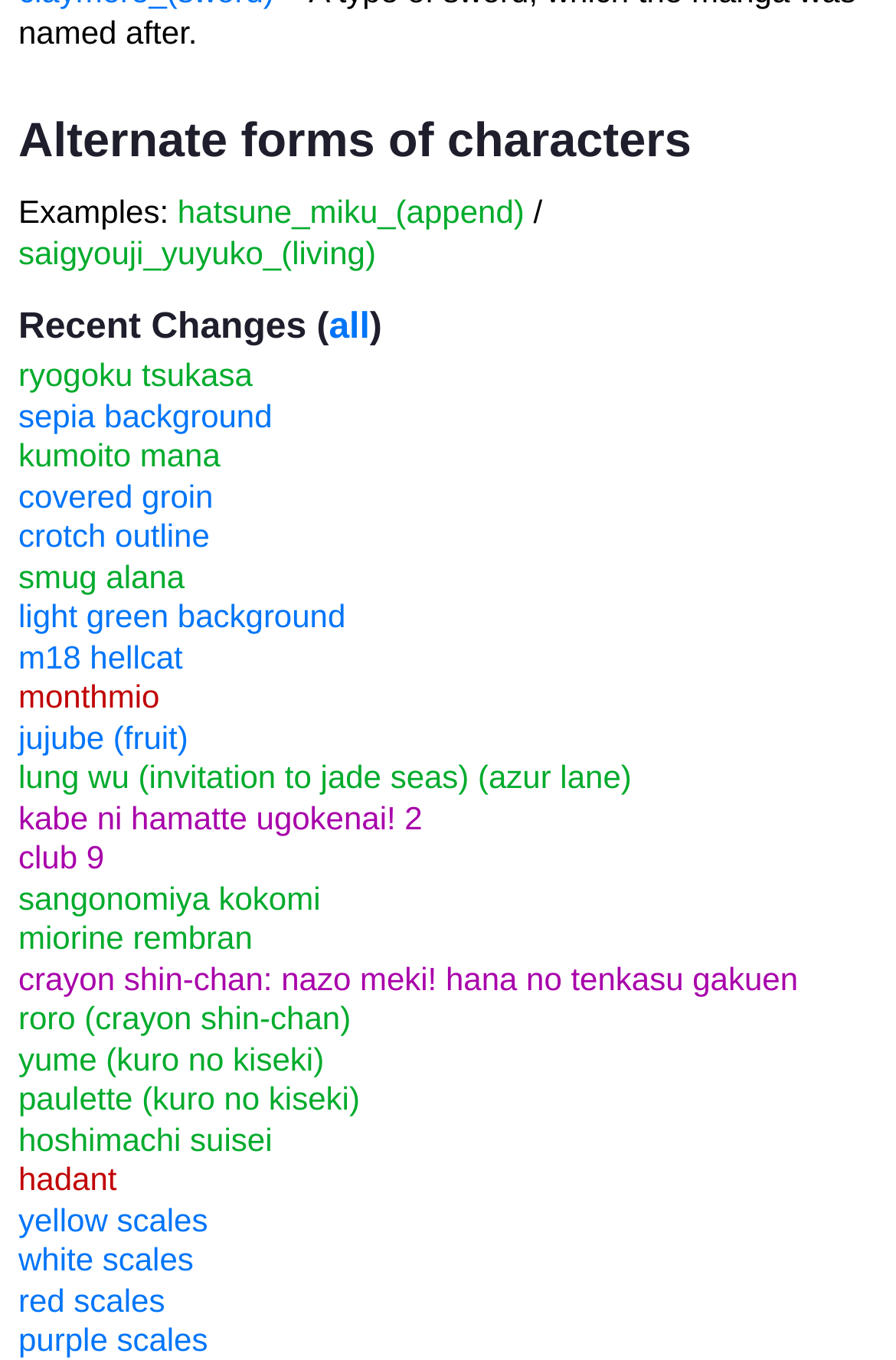What is the text of the second heading?
Using the image, answer in one word or phrase.

Alternate forms of characters